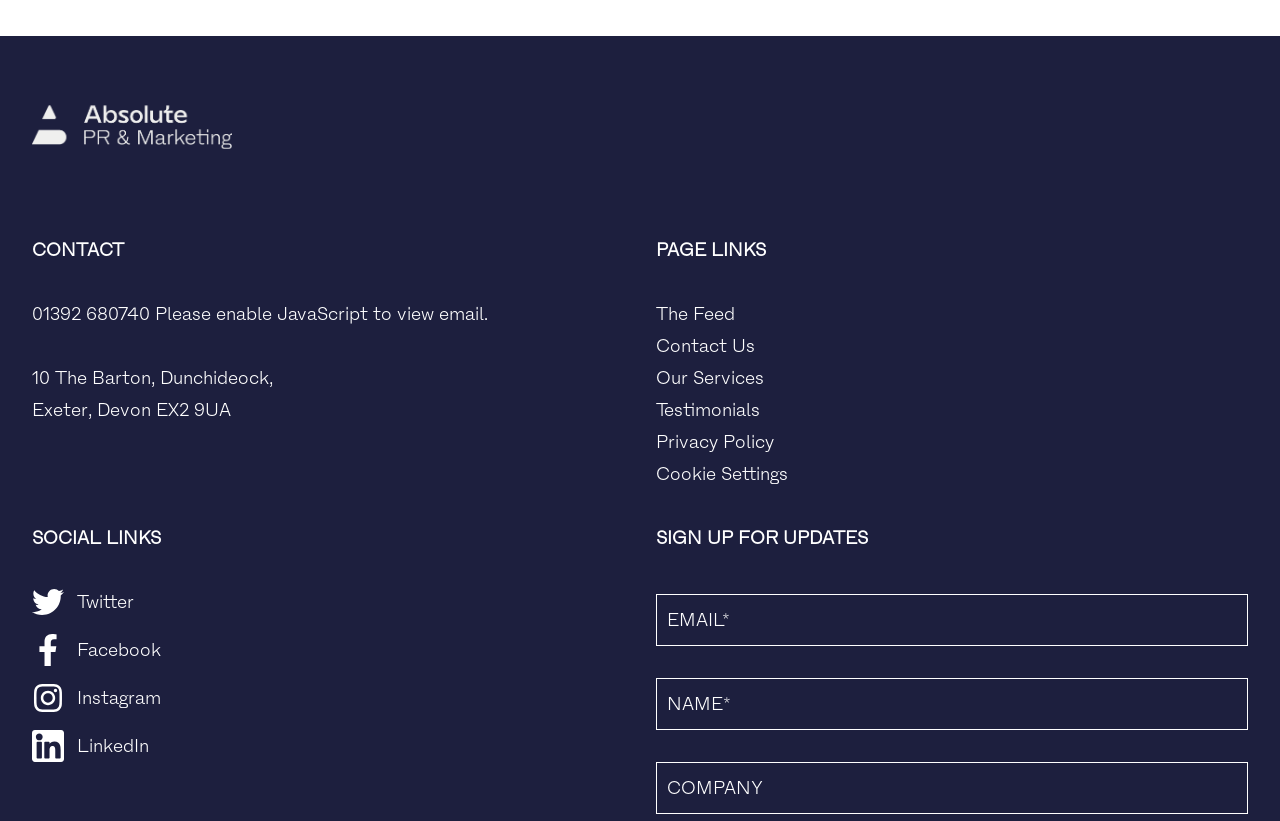Please find the bounding box coordinates of the element that must be clicked to perform the given instruction: "sign up for updates". The coordinates should be four float numbers from 0 to 1, i.e., [left, top, right, bottom].

[0.52, 0.734, 0.968, 0.776]